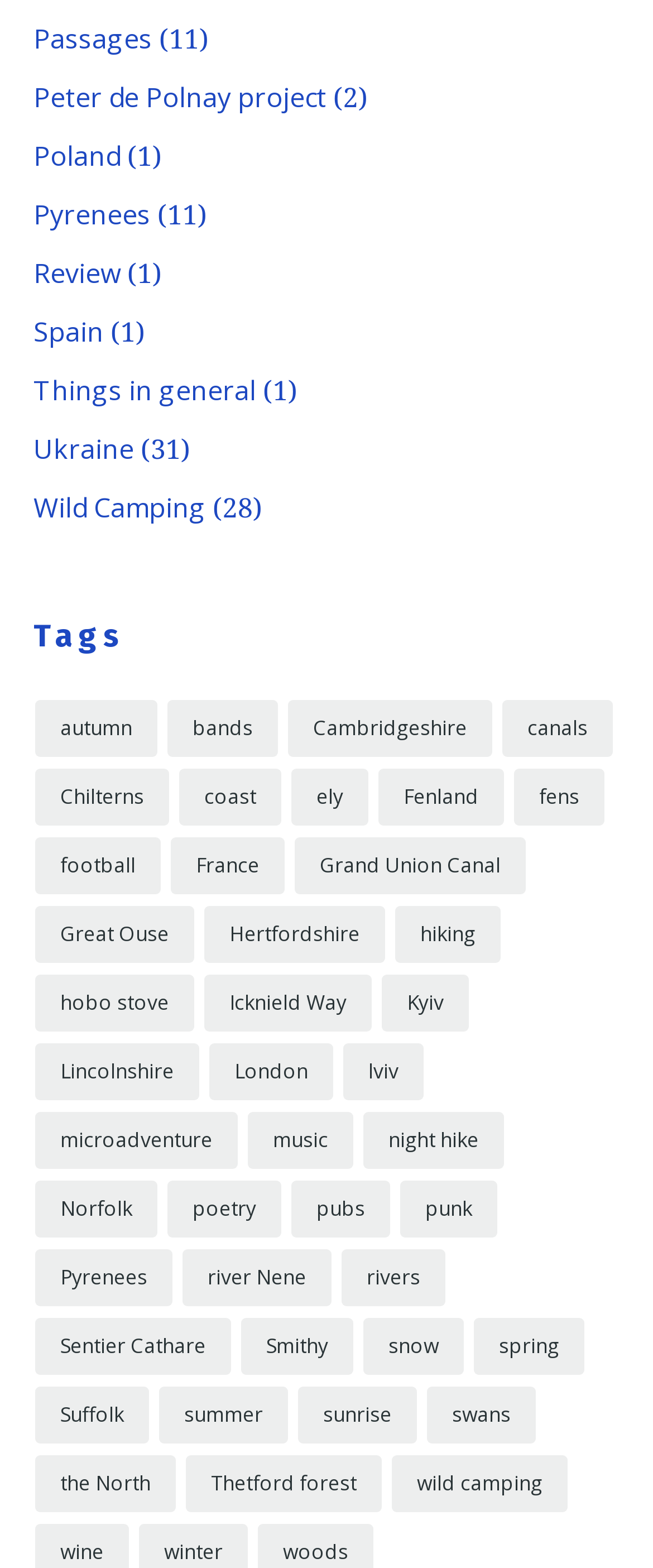Please specify the bounding box coordinates of the element that should be clicked to execute the given instruction: 'Visit the 'Spain' link'. Ensure the coordinates are four float numbers between 0 and 1, expressed as [left, top, right, bottom].

[0.051, 0.2, 0.159, 0.223]